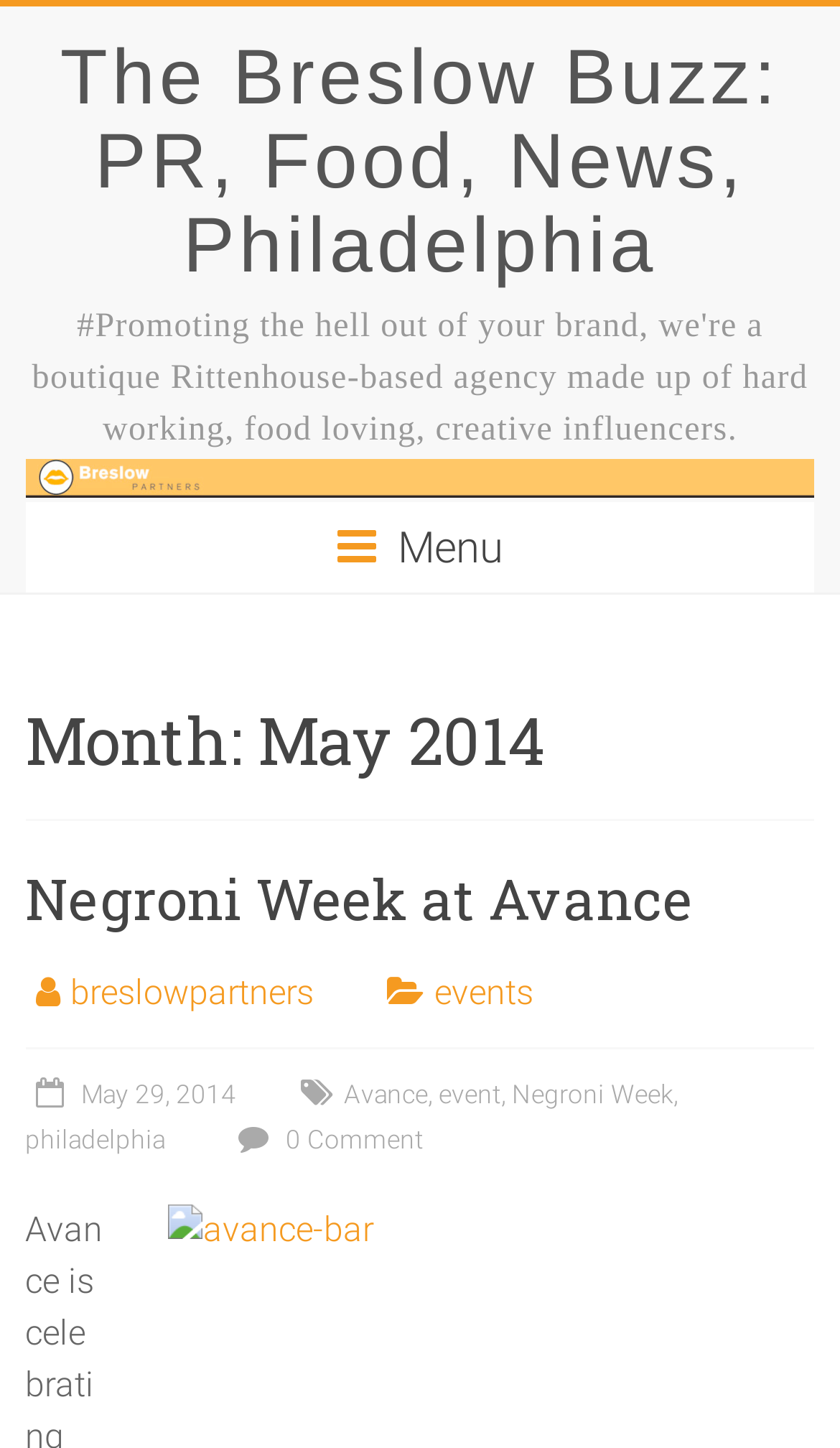Using the given description, provide the bounding box coordinates formatted as (top-left x, top-left y, bottom-right x, bottom-right y), with all values being floating point numbers between 0 and 1. Description: Negroni Week at Avance

[0.03, 0.595, 0.825, 0.646]